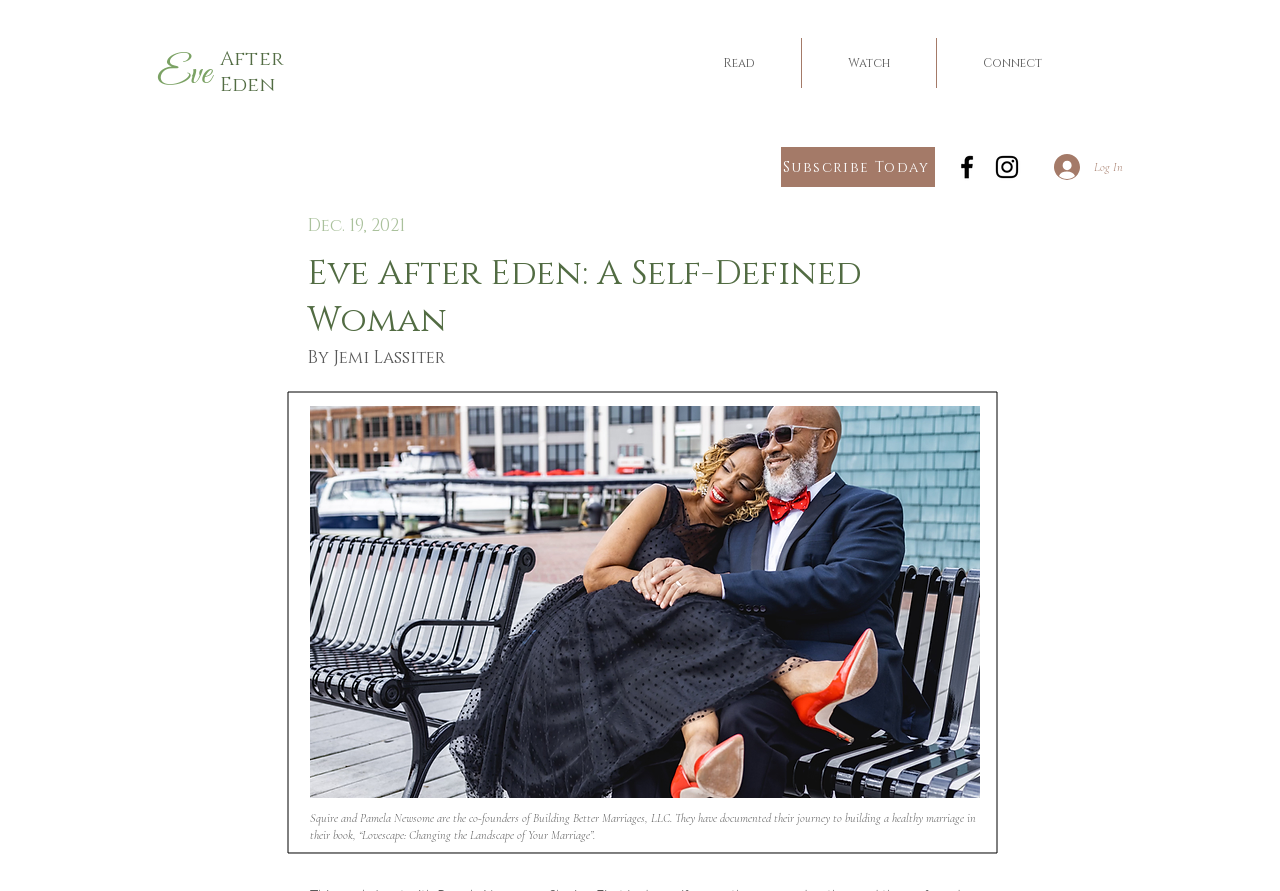Find the bounding box coordinates of the clickable area that will achieve the following instruction: "Go to Home page".

None